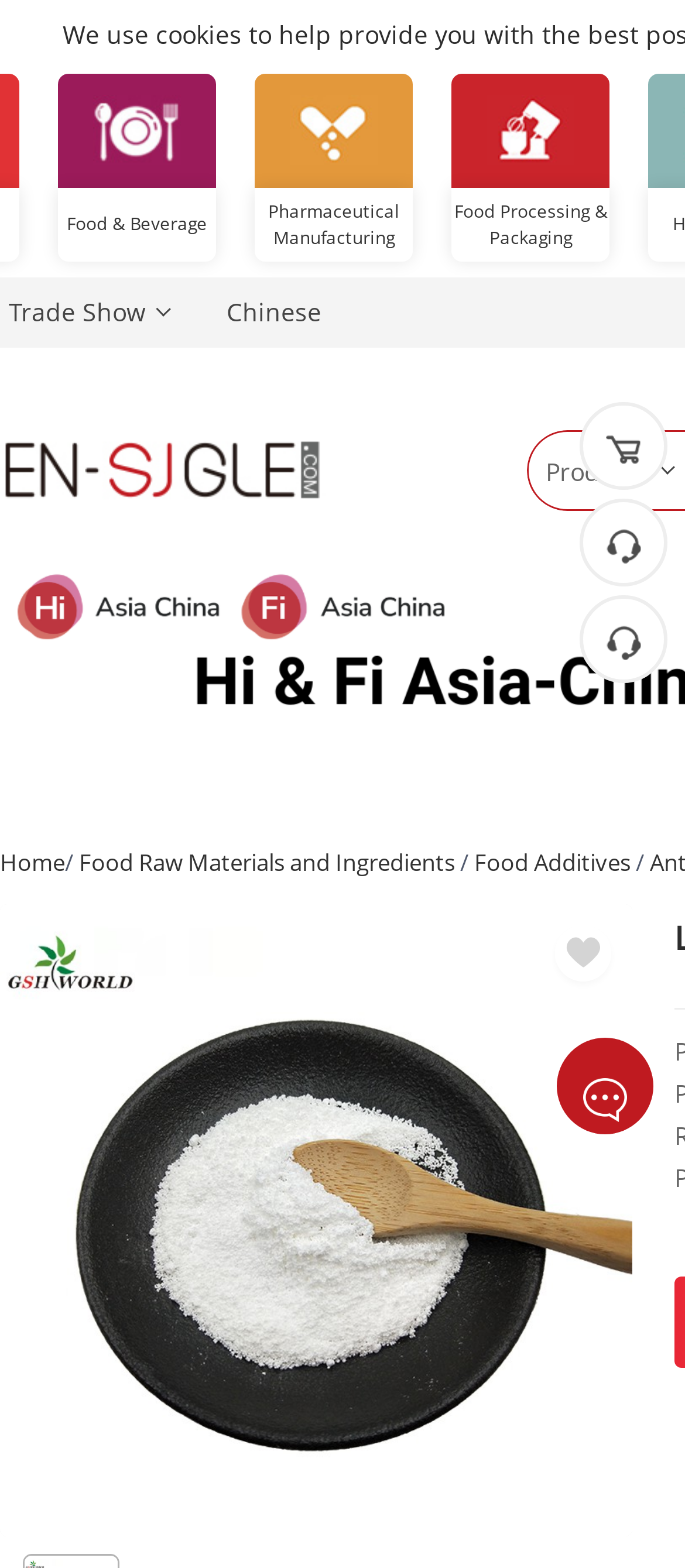How many links are on the top navigation bar?
Please provide a comprehensive answer based on the contents of the image.

I looked at the links on the top navigation bar and counted 4 links, which are Home, Food Raw Materials and Ingredients, Food Additives, and an empty link.